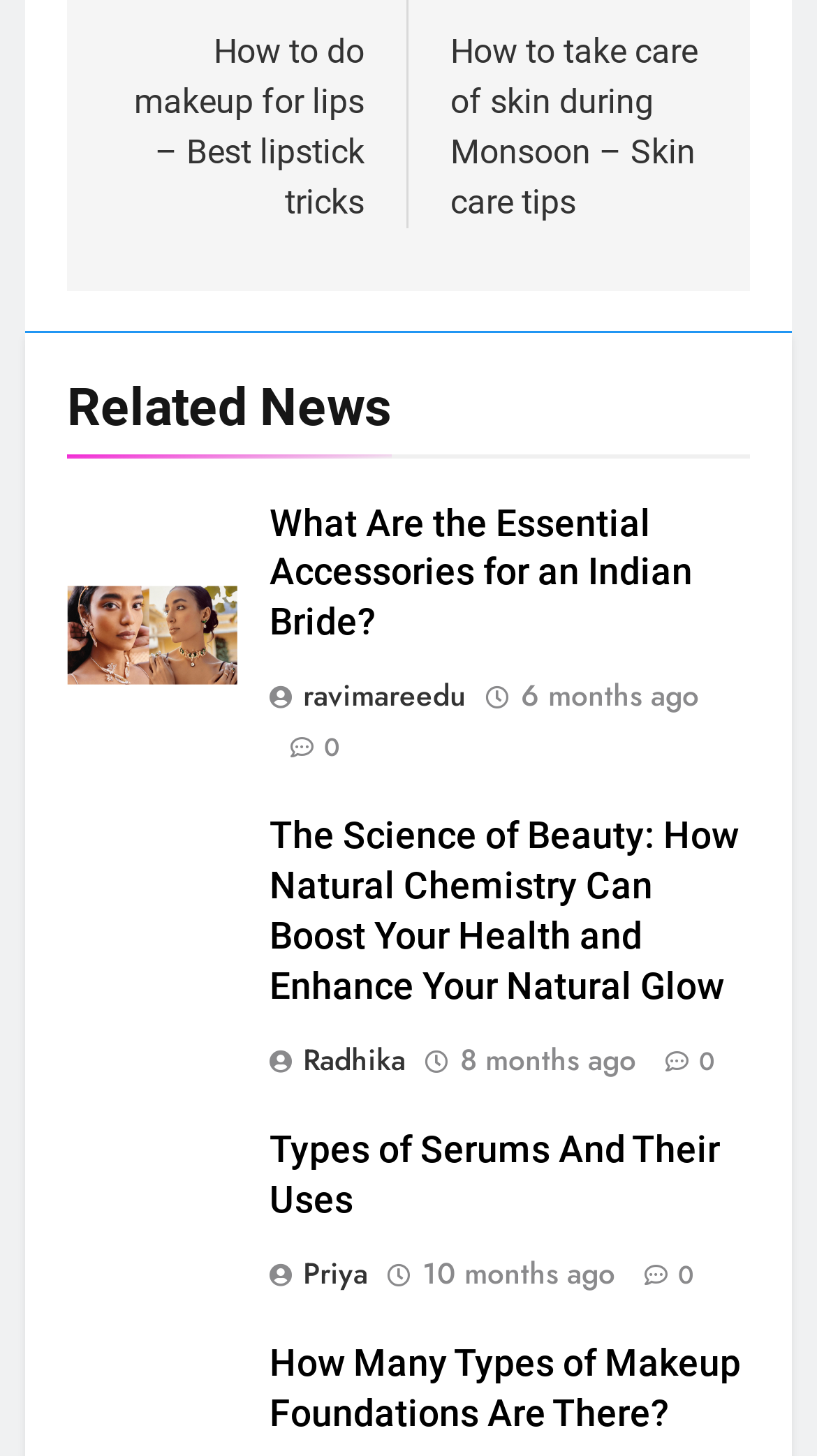How many months ago was the second article published?
Look at the image and construct a detailed response to the question.

I found the publication time of the second article by looking at the time element within the second article element. The time element has the text '8 months ago'.